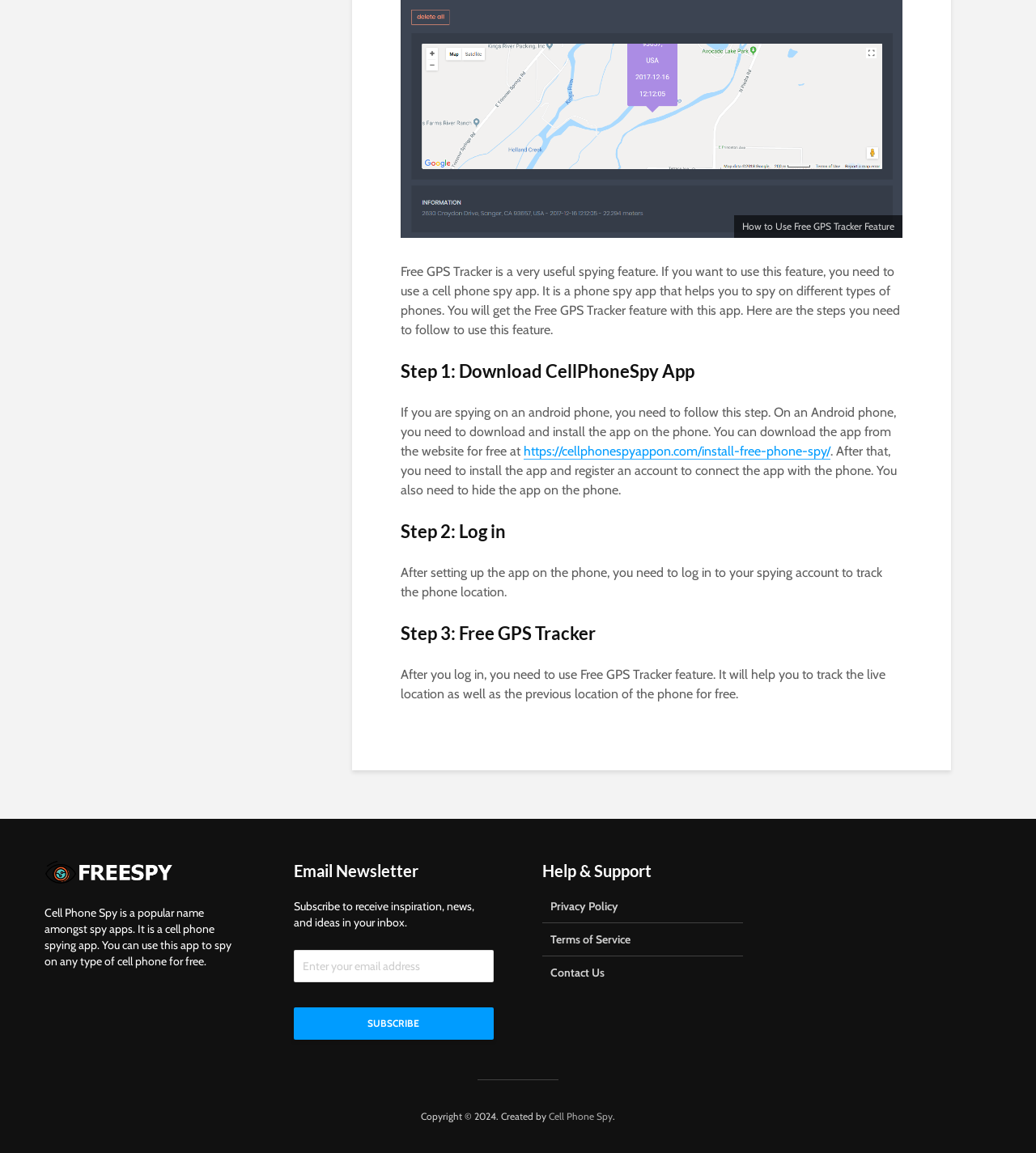What is required to subscribe to the email newsletter?
Examine the image and provide an in-depth answer to the question.

To subscribe to the email newsletter, an email address is required. This is indicated by the textbox with the label 'Enter your email address'.